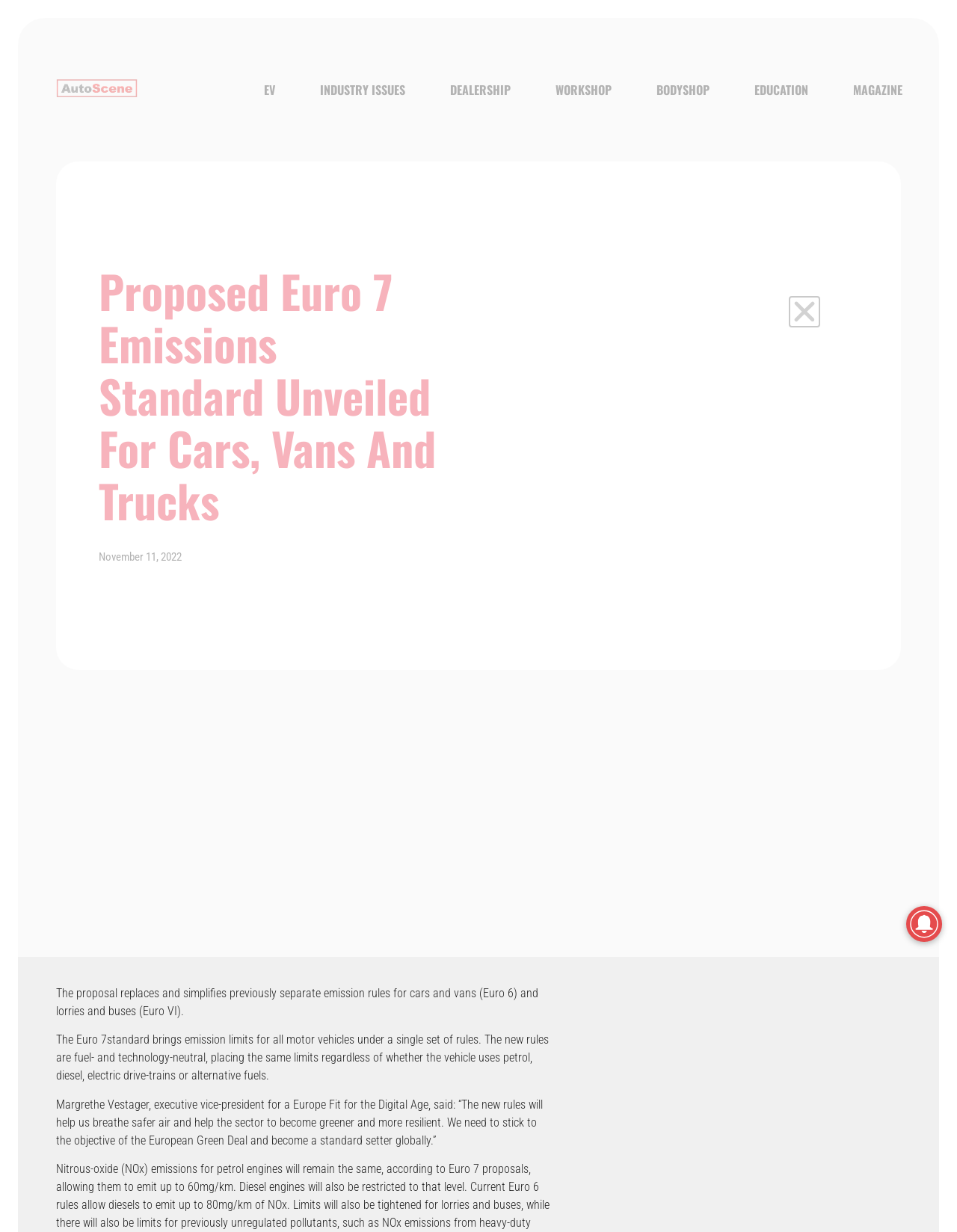What is the purpose of the new Euro 7 emissions standard?
Refer to the screenshot and respond with a concise word or phrase.

To reduce emissions